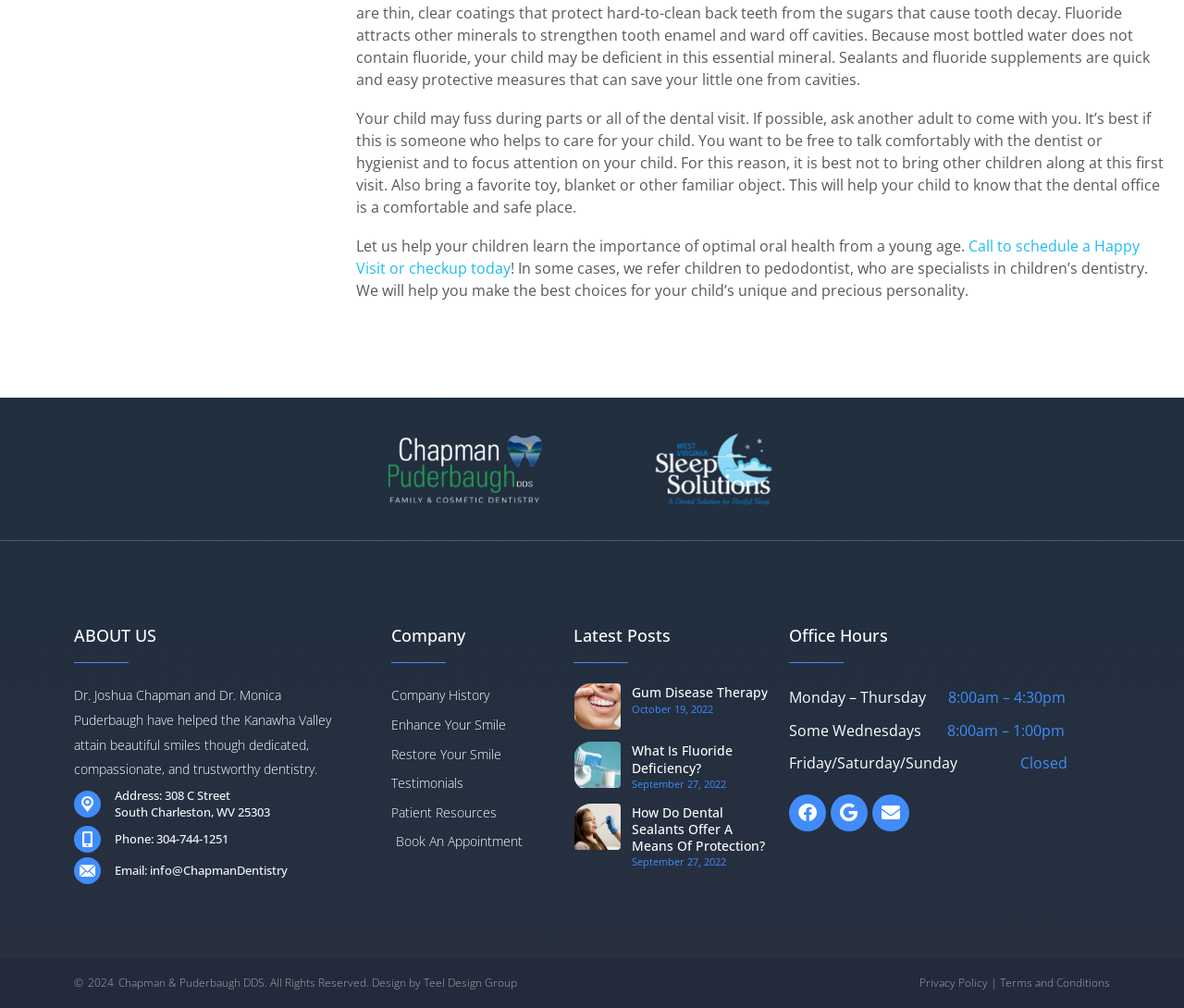Determine the bounding box for the HTML element described here: "Terms and Conditions". The coordinates should be given as [left, top, right, bottom] with each number being a float between 0 and 1.

[0.845, 0.967, 0.938, 0.983]